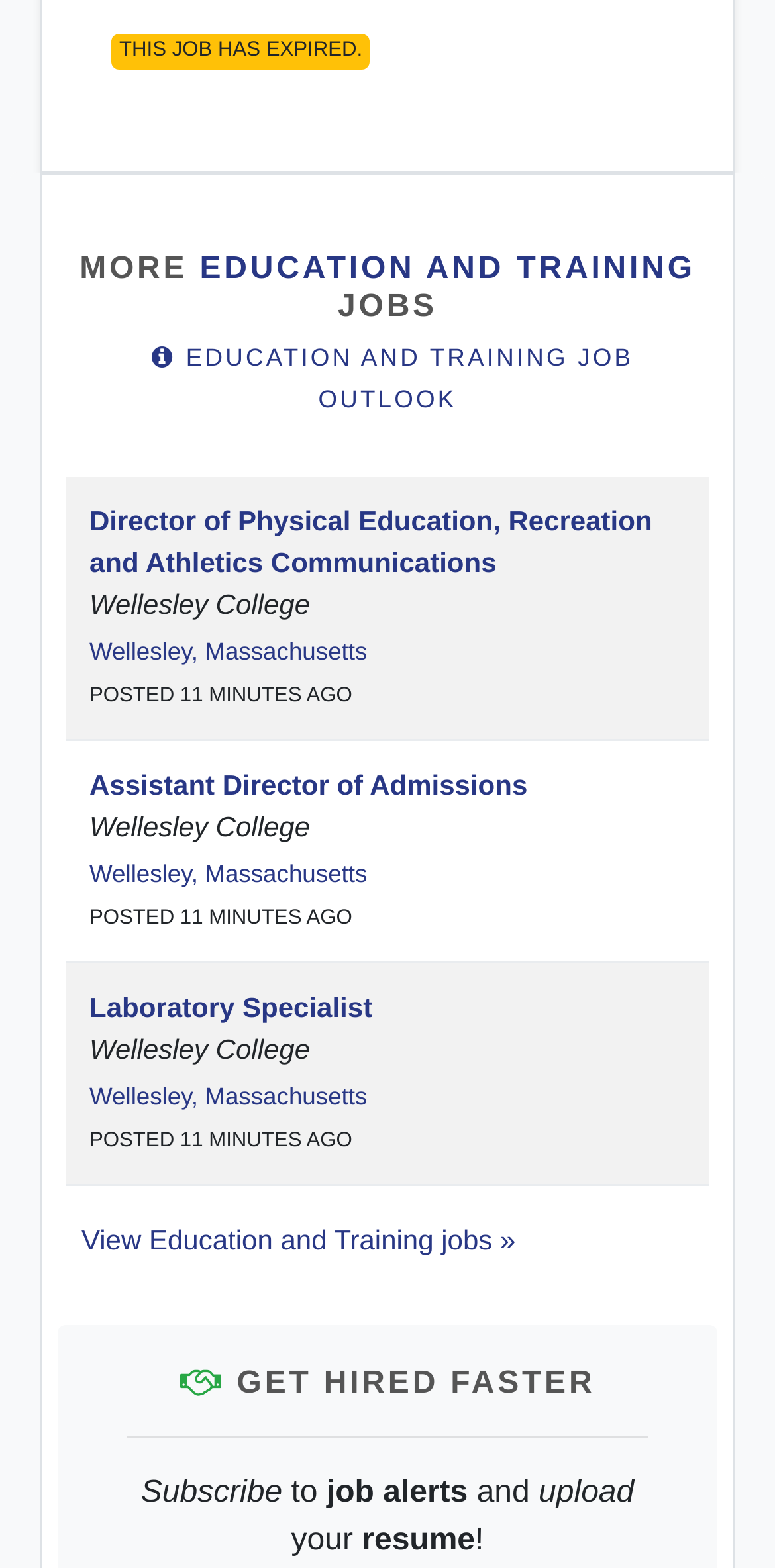Determine the bounding box coordinates for the clickable element required to fulfill the instruction: "Apply for Director of Physical Education, Recreation and Athletics Communications". Provide the coordinates as four float numbers between 0 and 1, i.e., [left, top, right, bottom].

[0.115, 0.322, 0.842, 0.369]